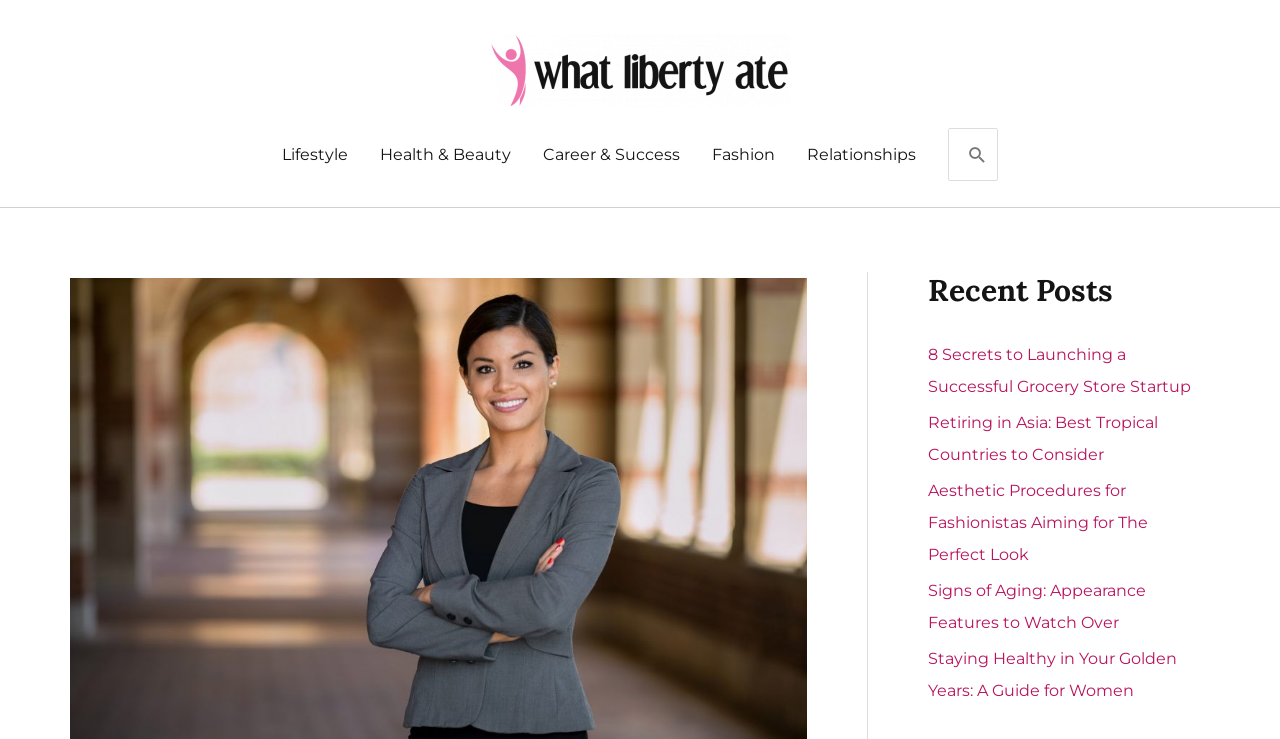Please locate the bounding box coordinates of the element that needs to be clicked to achieve the following instruction: "Go to Lifestyle page". The coordinates should be four float numbers between 0 and 1, i.e., [left, top, right, bottom].

[0.208, 0.166, 0.284, 0.253]